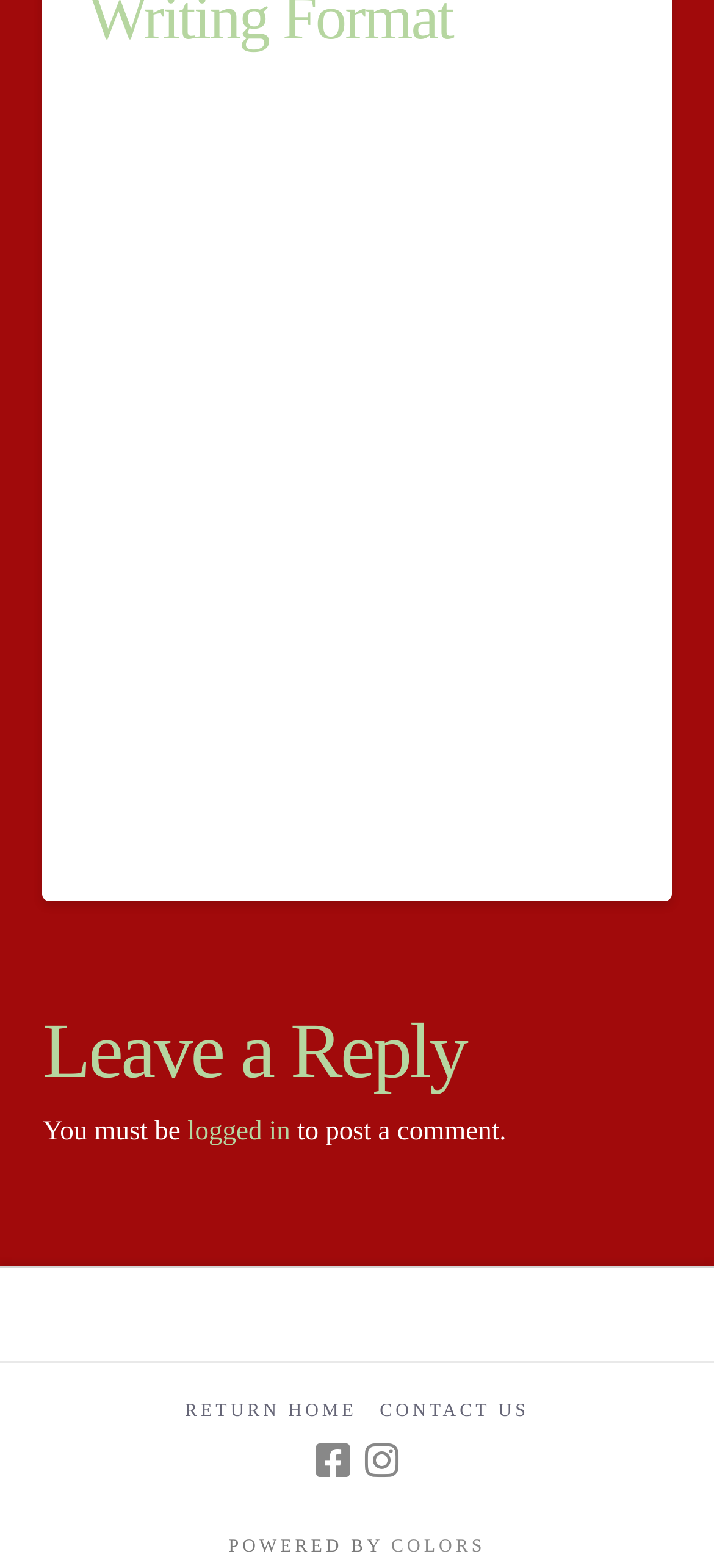Bounding box coordinates should be provided in the format (top-left x, top-left y, bottom-right x, bottom-right y) with all values between 0 and 1. Identify the bounding box for this UI element: title="Facebook"

[0.443, 0.92, 0.489, 0.944]